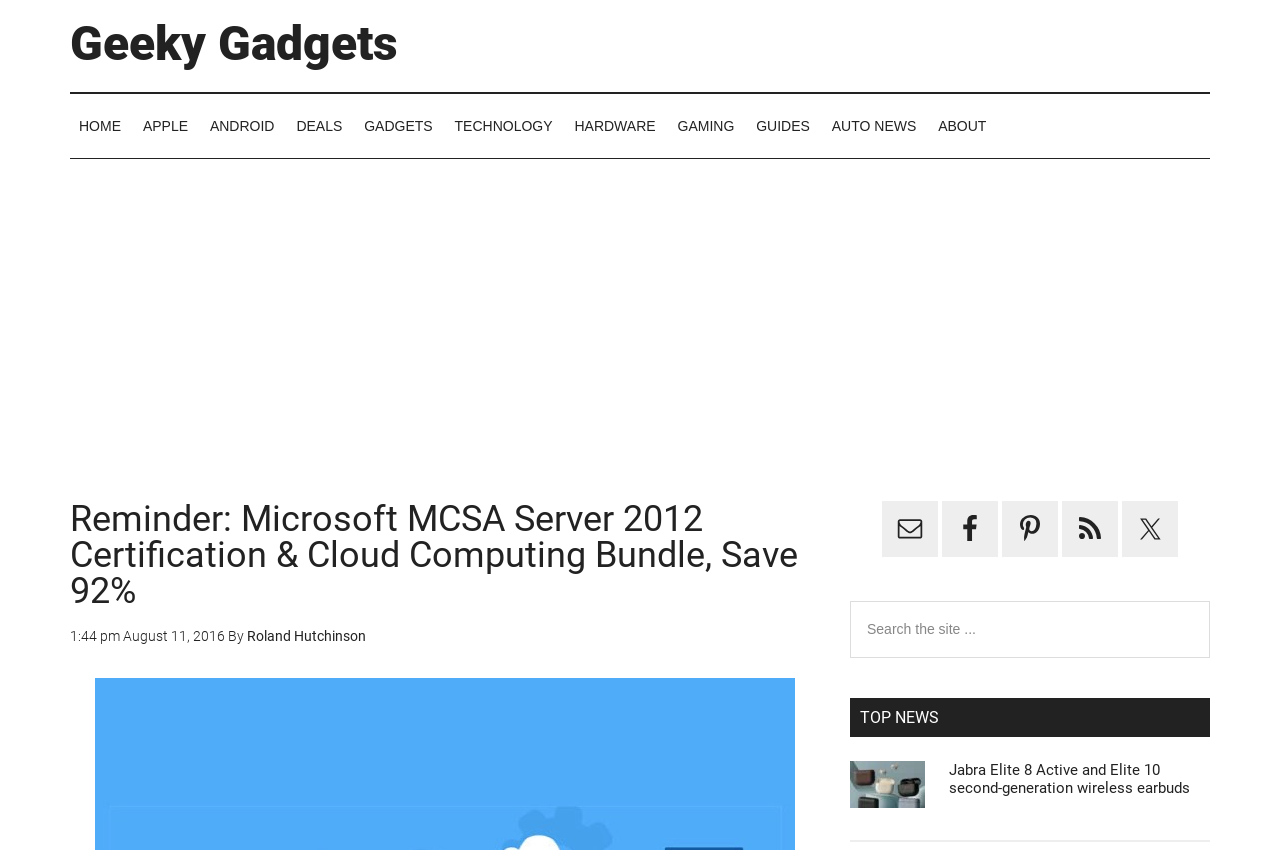How many social media links are in the primary sidebar?
From the screenshot, provide a brief answer in one word or phrase.

5